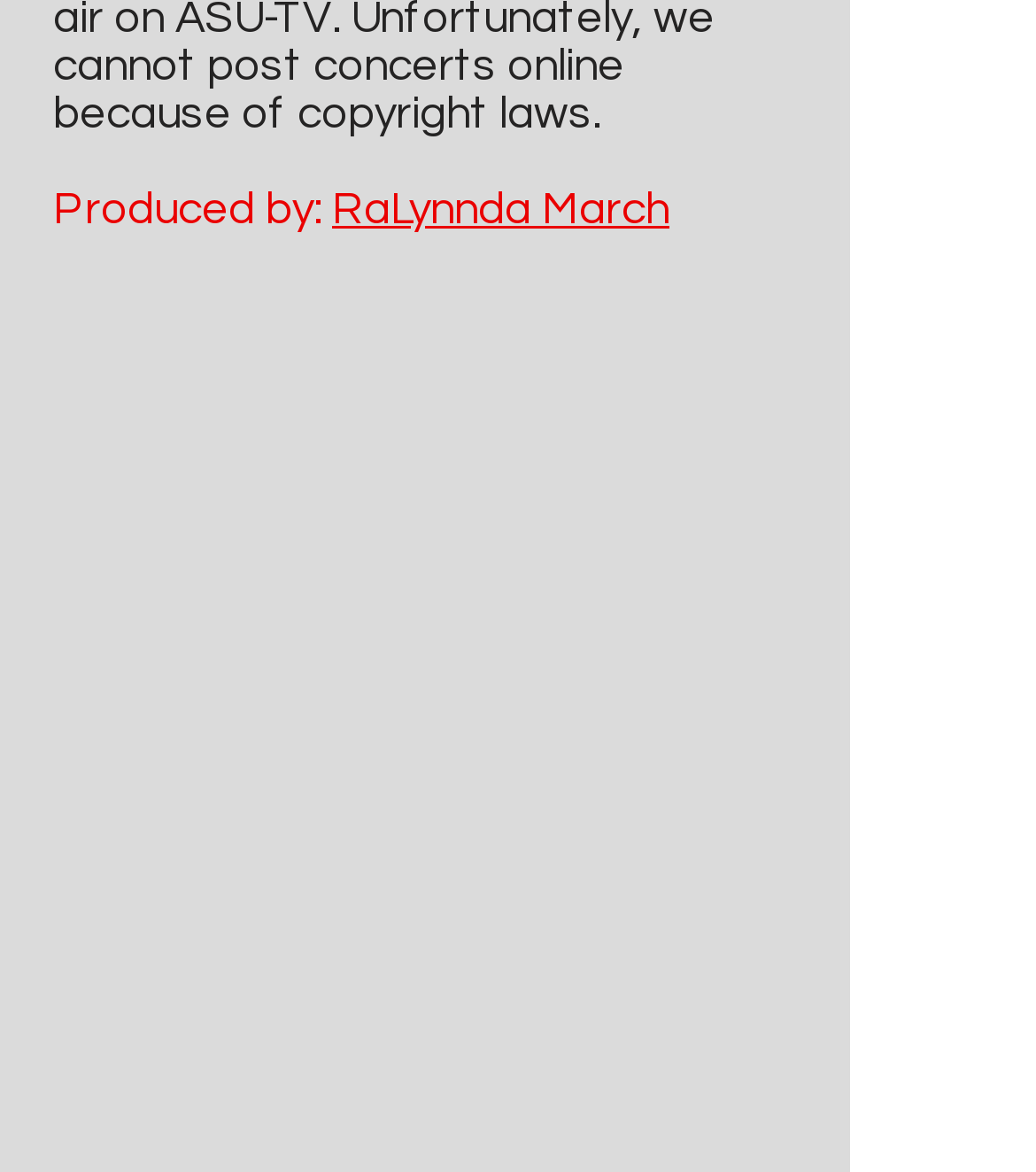Find and provide the bounding box coordinates for the UI element described here: "aria-label="YouTube"". The coordinates should be given as four float numbers between 0 and 1: [left, top, right, bottom].

[0.051, 0.778, 0.121, 0.839]